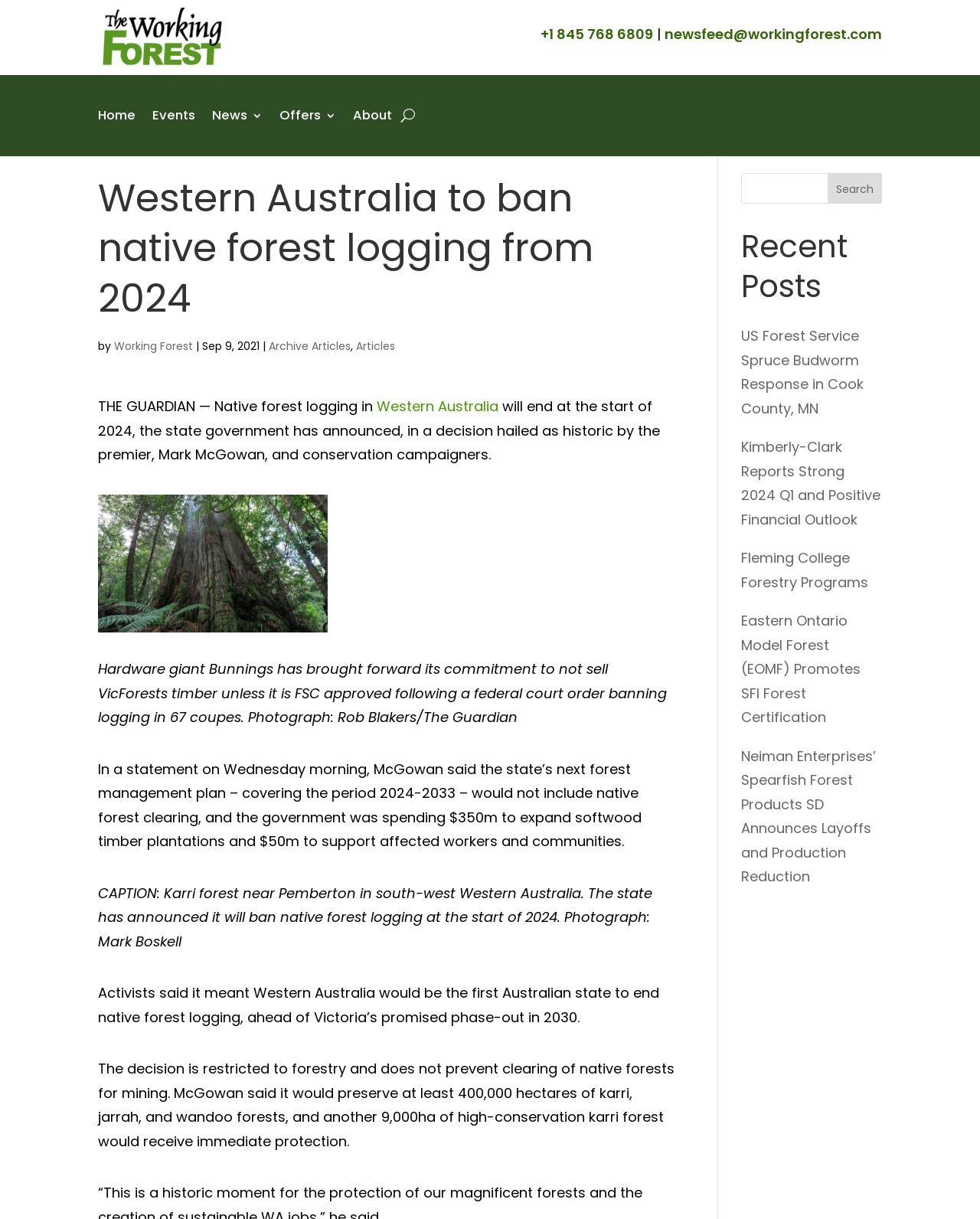Pinpoint the bounding box coordinates of the area that must be clicked to complete this instruction: "Check the 'Recent Posts' section".

[0.756, 0.186, 0.9, 0.258]